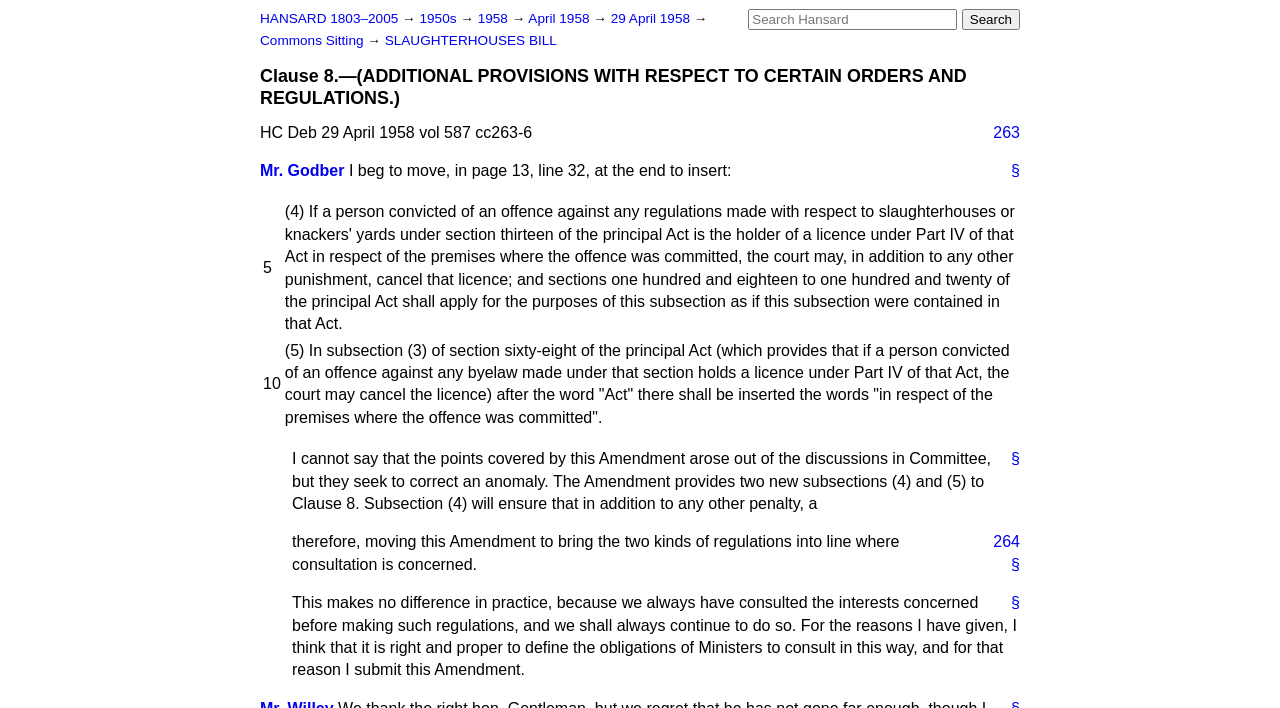Please specify the bounding box coordinates of the clickable region necessary for completing the following instruction: "Follow link to Slaughterhouses Bill". The coordinates must consist of four float numbers between 0 and 1, i.e., [left, top, right, bottom].

[0.301, 0.047, 0.435, 0.068]